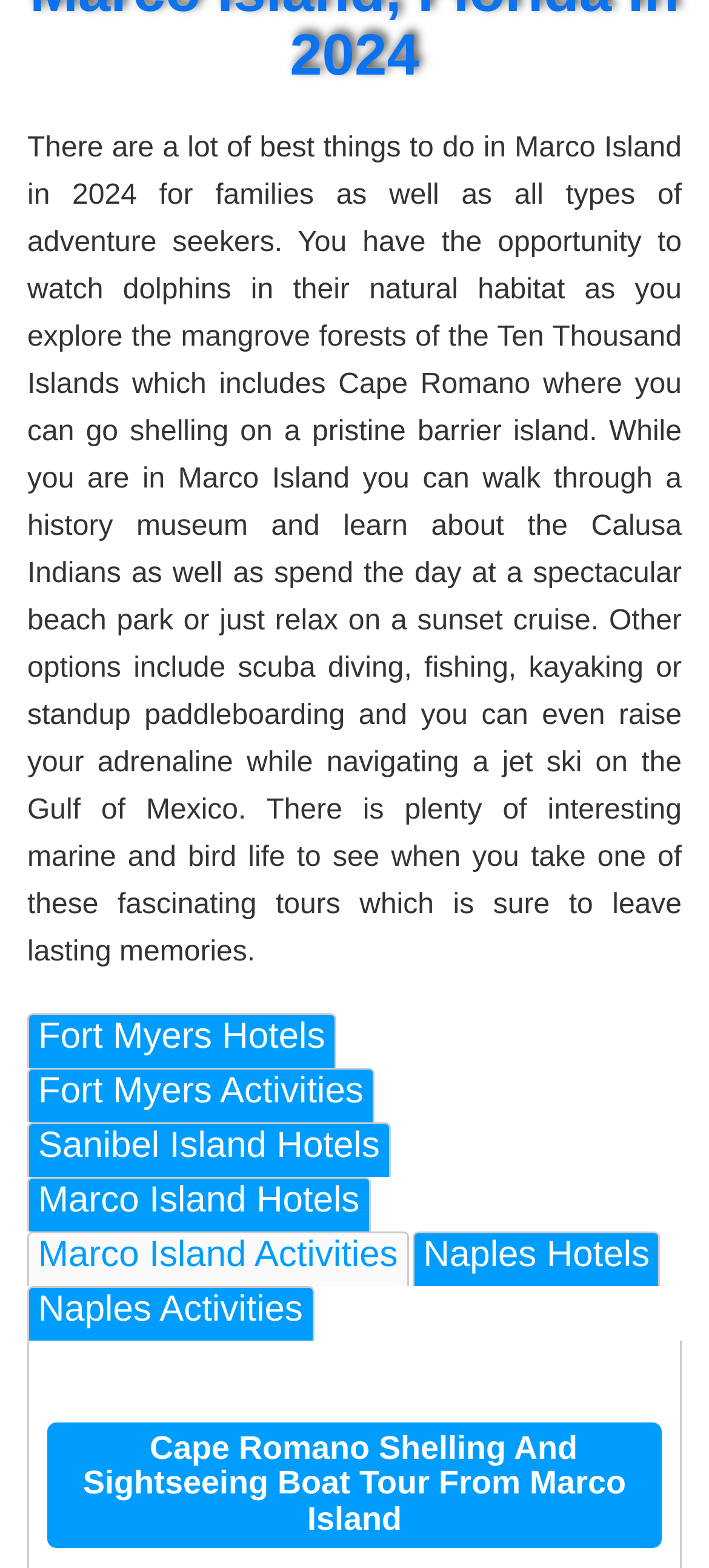Find the bounding box of the element with the following description: "Naples Activities". The coordinates must be four float numbers between 0 and 1, formatted as [left, top, right, bottom].

[0.038, 0.82, 0.443, 0.854]